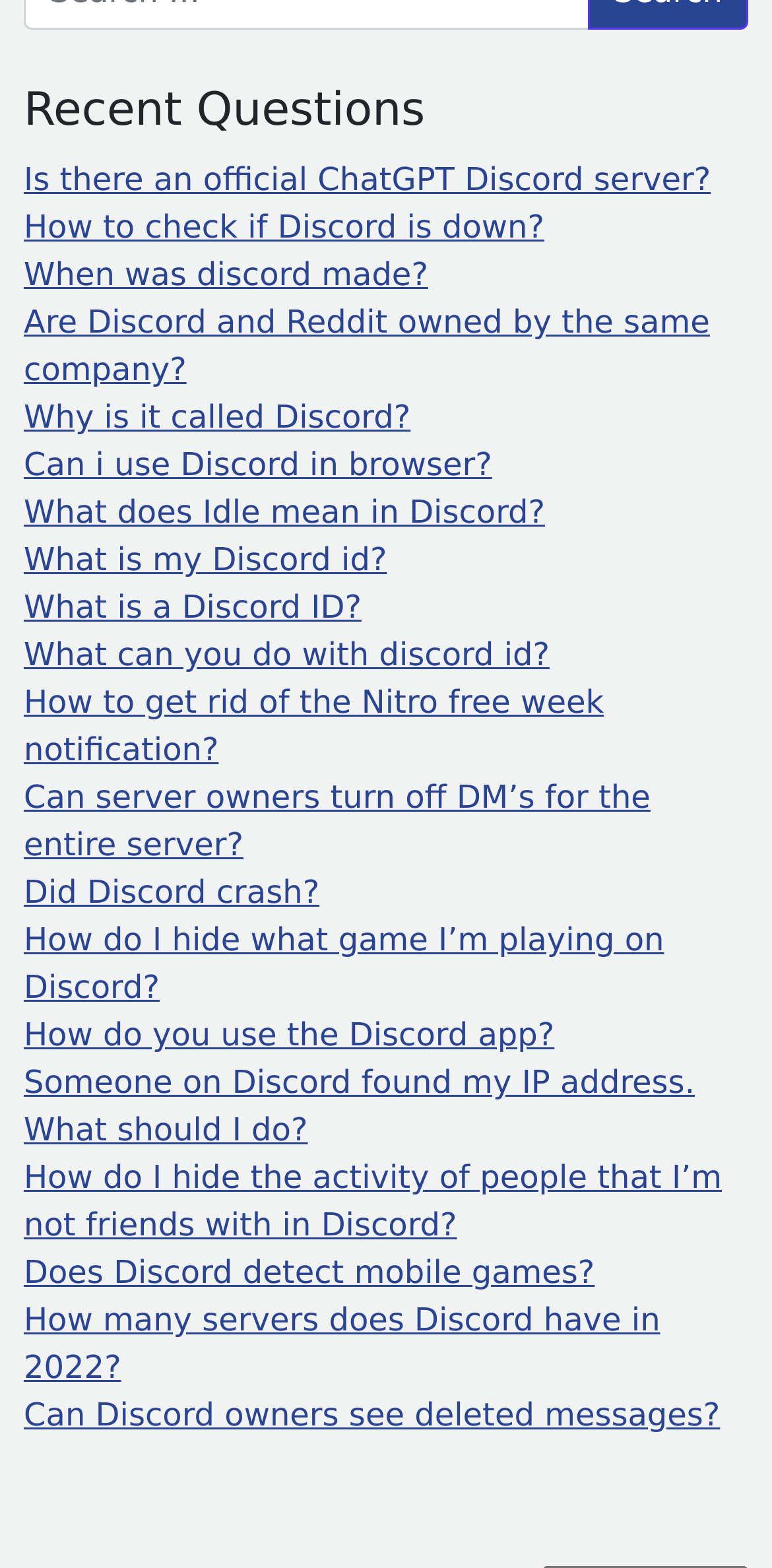Determine the coordinates of the bounding box for the clickable area needed to execute this instruction: "View recent questions".

[0.031, 0.055, 0.969, 0.09]